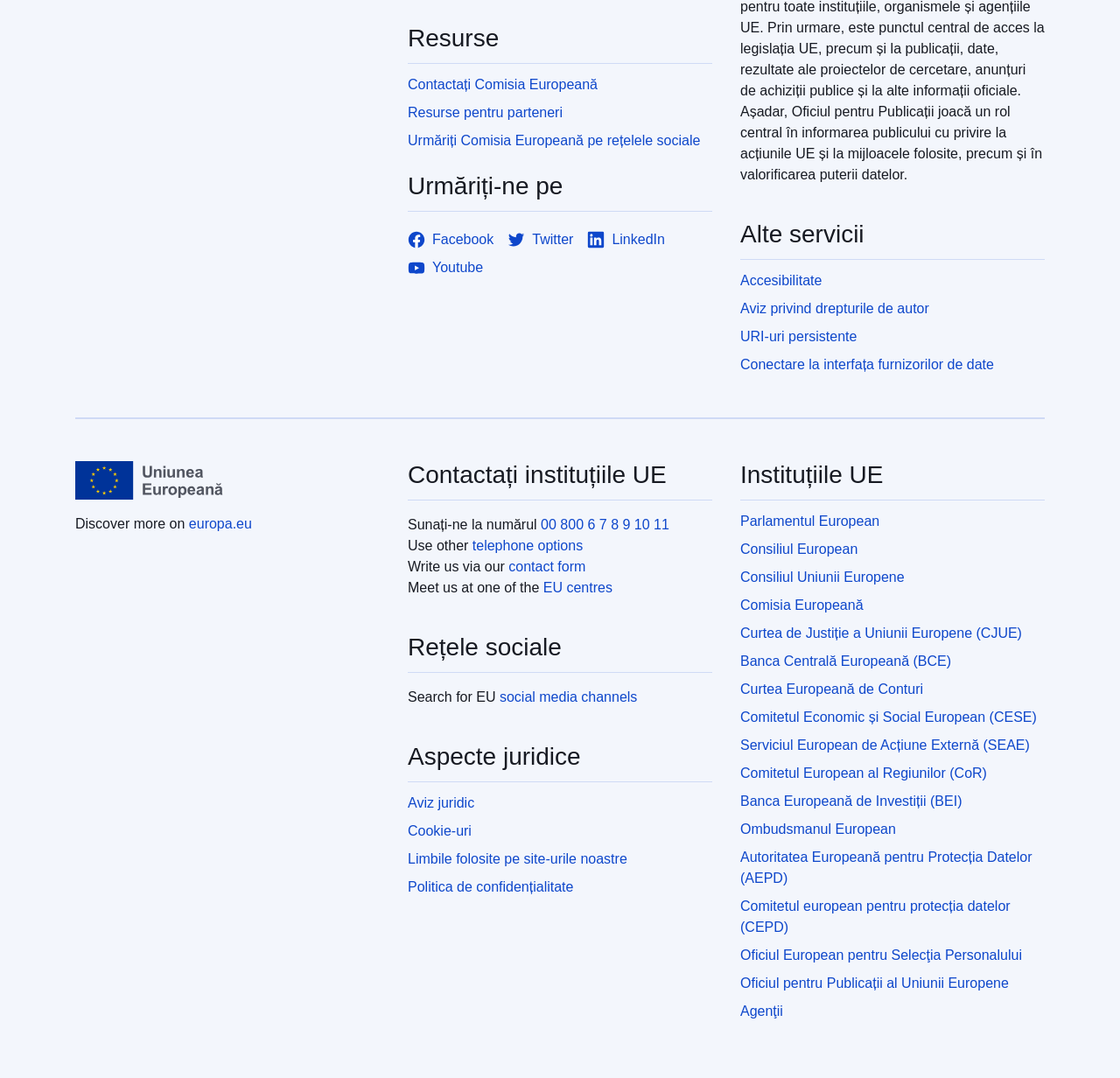Identify the bounding box coordinates of the area you need to click to perform the following instruction: "Discover more on europa.eu".

[0.169, 0.479, 0.225, 0.493]